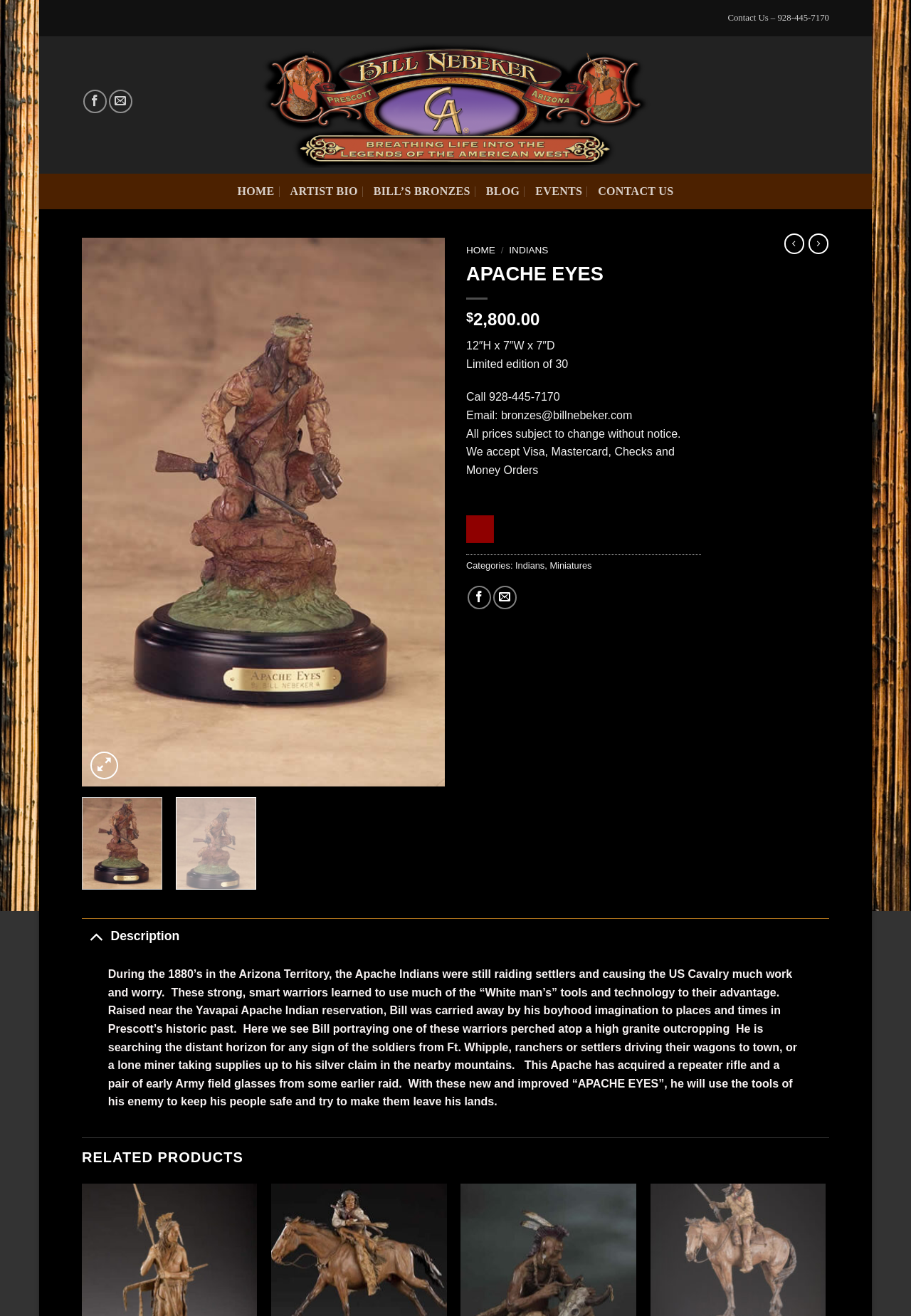Bounding box coordinates are specified in the format (top-left x, top-left y, bottom-right x, bottom-right y). All values are floating point numbers bounded between 0 and 1. Please provide the bounding box coordinate of the region this sentence describes: parent_node: Description aria-label="Toggle"

[0.09, 0.7, 0.121, 0.723]